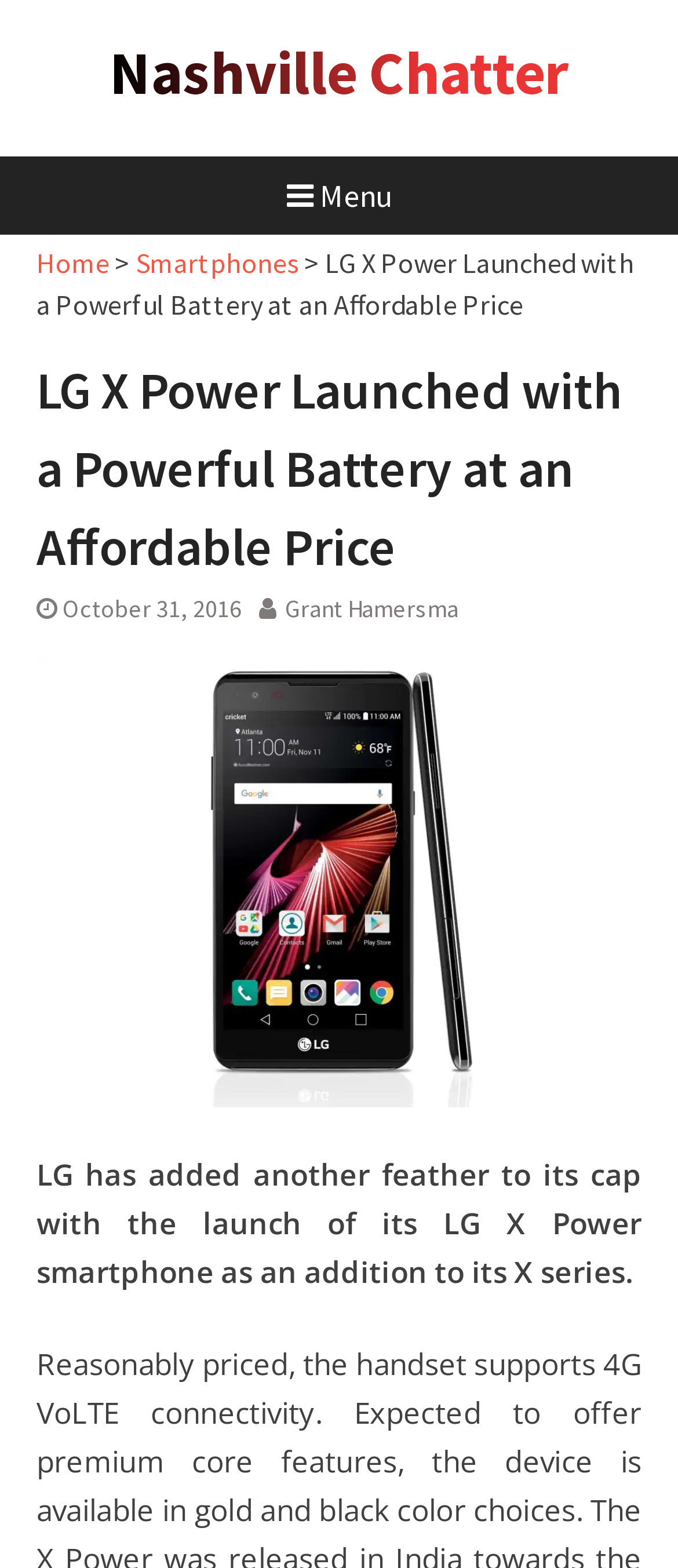Who is the author of the article?
Refer to the image and provide a detailed answer to the question.

The author's name can be found in the link 'Grant Hamersma' which is located below the heading 'LG X Power Launched with a Powerful Battery at an Affordable Price'.